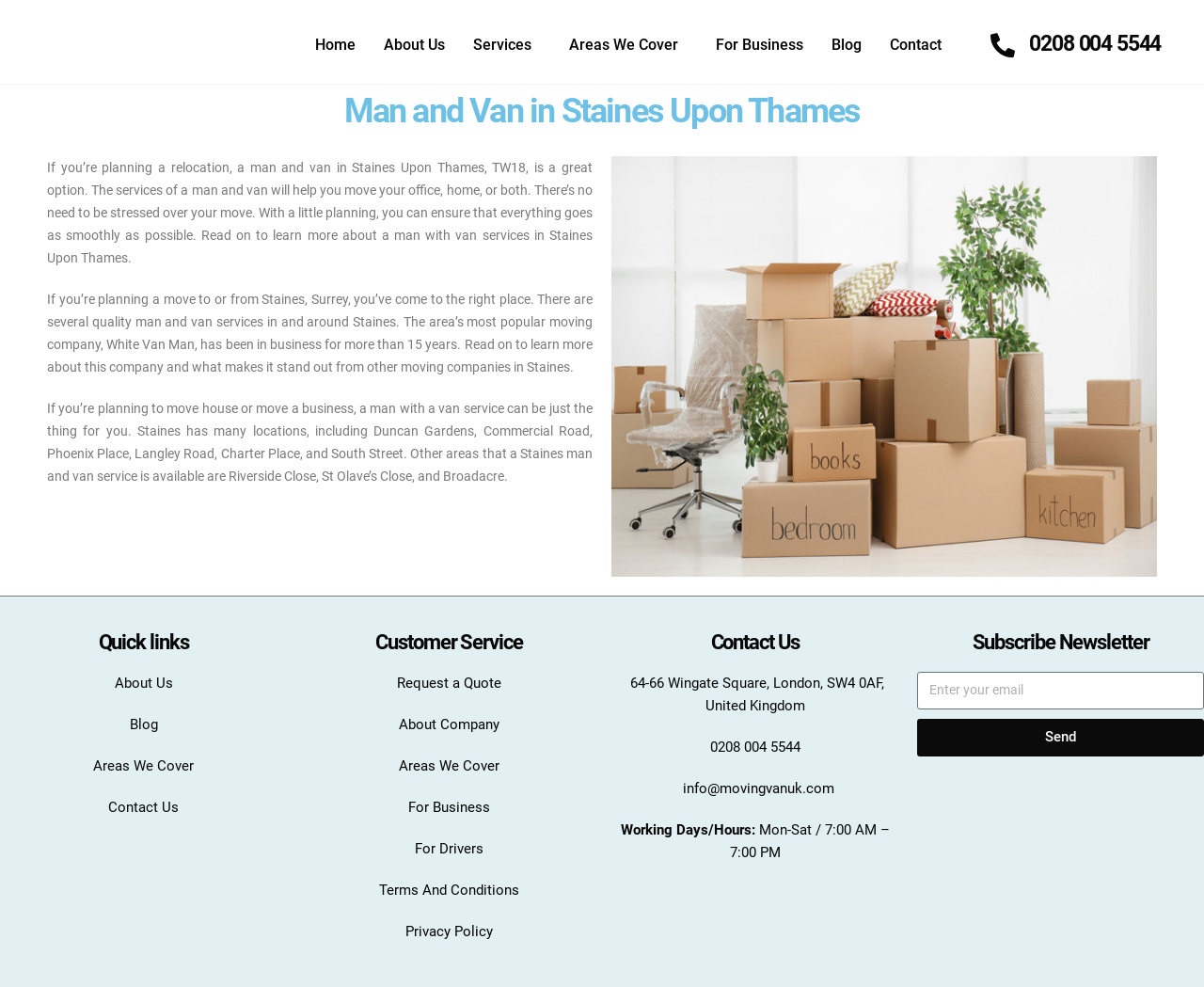Extract the main heading text from the webpage.

Man and Van in Staines Upon Thames